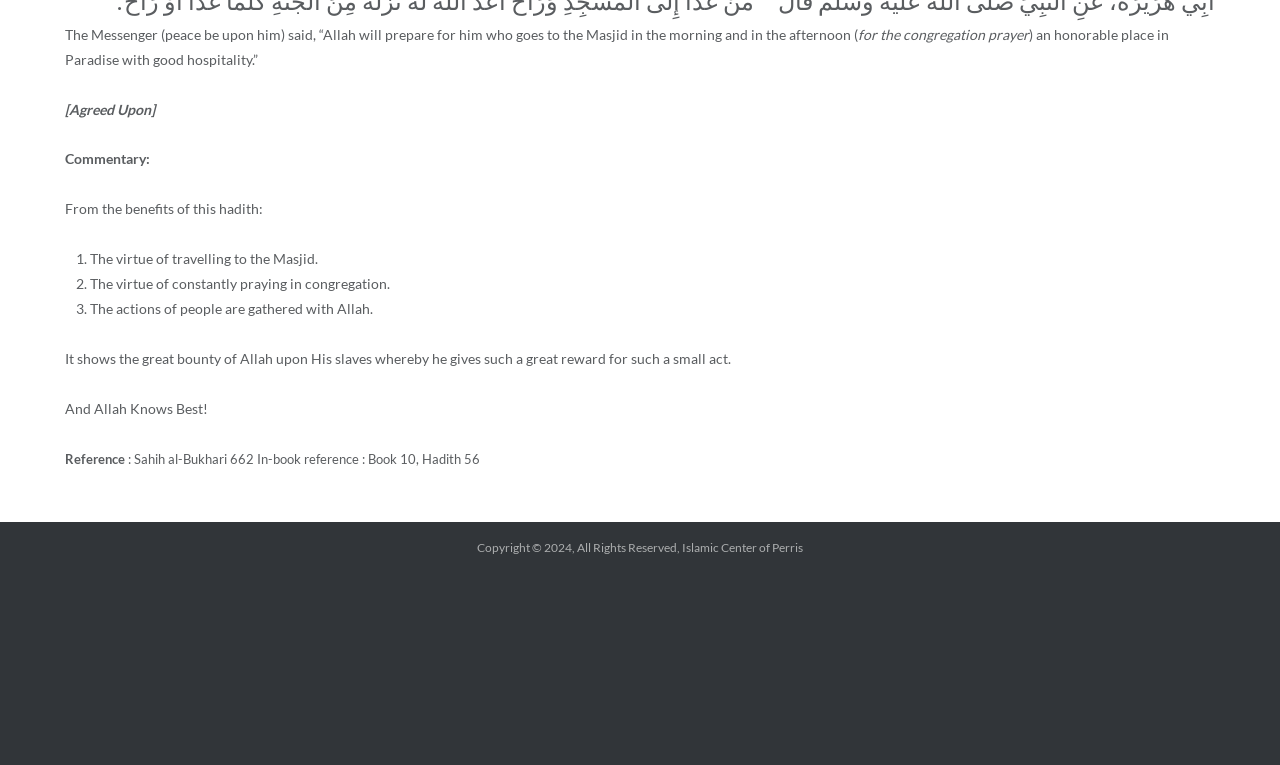Given the element description: "Islamic Center of Perris", predict the bounding box coordinates of this UI element. The coordinates must be four float numbers between 0 and 1, given as [left, top, right, bottom].

[0.533, 0.705, 0.627, 0.725]